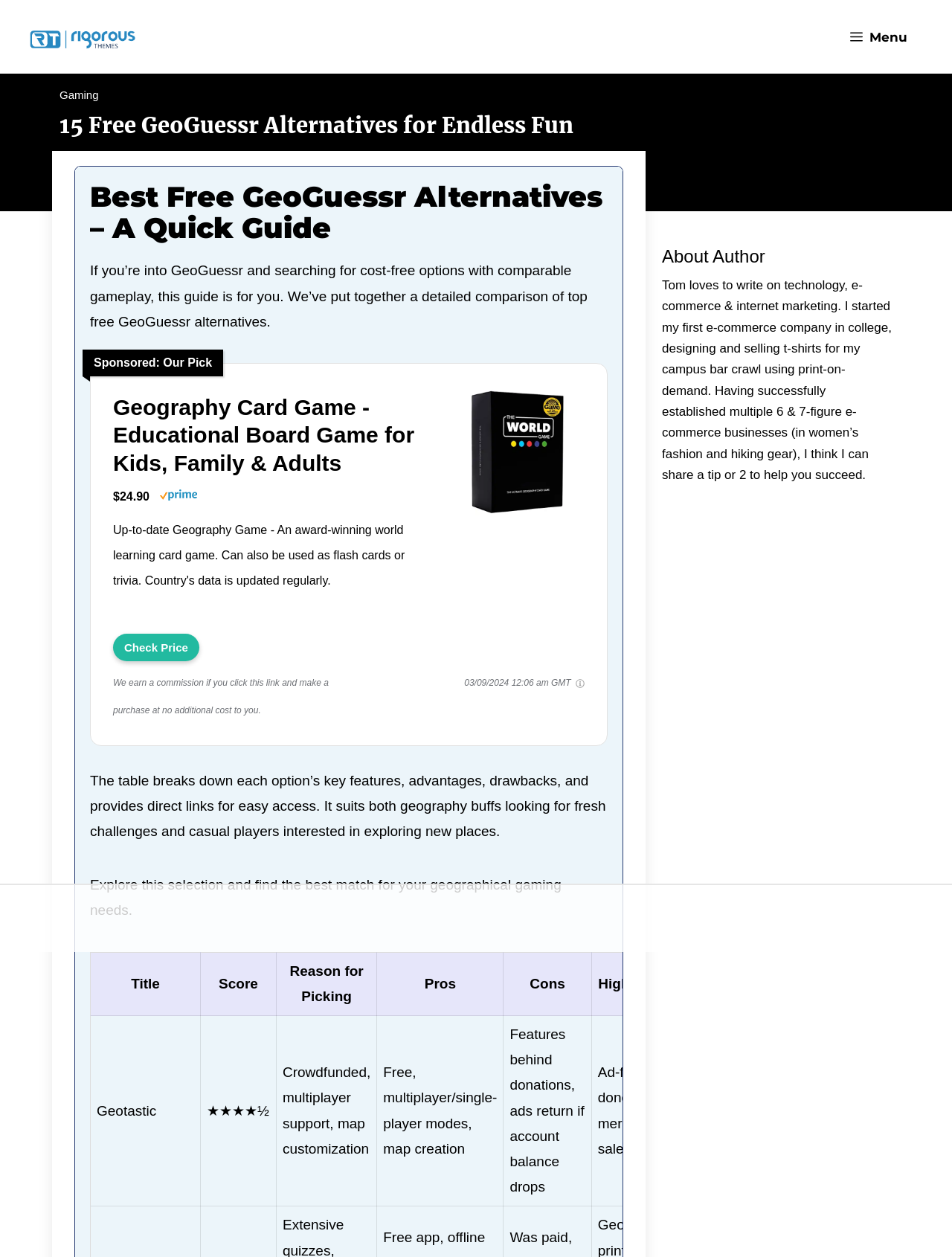Summarize the webpage with intricate details.

This webpage is about 15 free GeoGuessr alternatives for endless fun. At the top, there is a banner with a link to "Rigorous Themes" and a navigation menu on the right side with a "Menu" button. Below the banner, there is a heading that reads "15 Free GeoGuessr Alternatives for Endless Fun" followed by a subheading "Best Free GeoGuessr Alternatives – A Quick Guide".

The main content of the page starts with a paragraph explaining that the guide is for those who are into GeoGuessr and searching for cost-free options with comparable gameplay. There is a sponsored section with a link to a geography card game and a price tag of $24.90. Below this section, there is a table that breaks down each alternative's key features, advantages, drawbacks, and provides direct links for easy access.

The table has seven columns: Title, Score, Reason for Picking, Pros, Cons, Highlights, and Link. The first row of the table is a header row, and the second row contains information about Geotastic, one of the free GeoGuessr alternatives. There are likely more rows in the table, but they are not shown in the accessibility tree.

On the right side of the page, there is a section about the author, Tom, who writes about technology, e-commerce, and internet marketing. There are also two advertisements on the page, one above the author section and another at the bottom of the page.